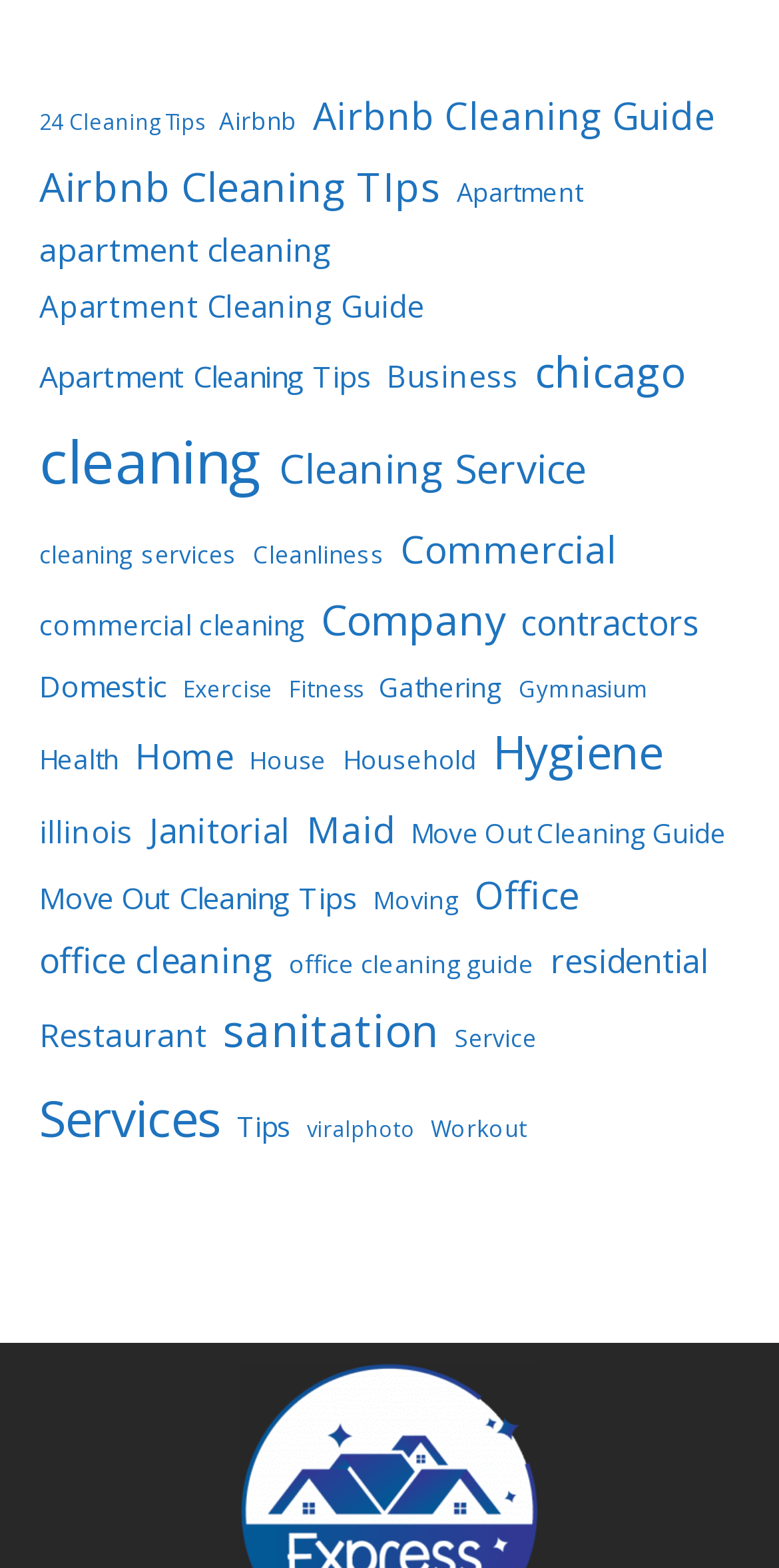Use a single word or phrase to answer the question: 
How many items are related to 'Office'?

36